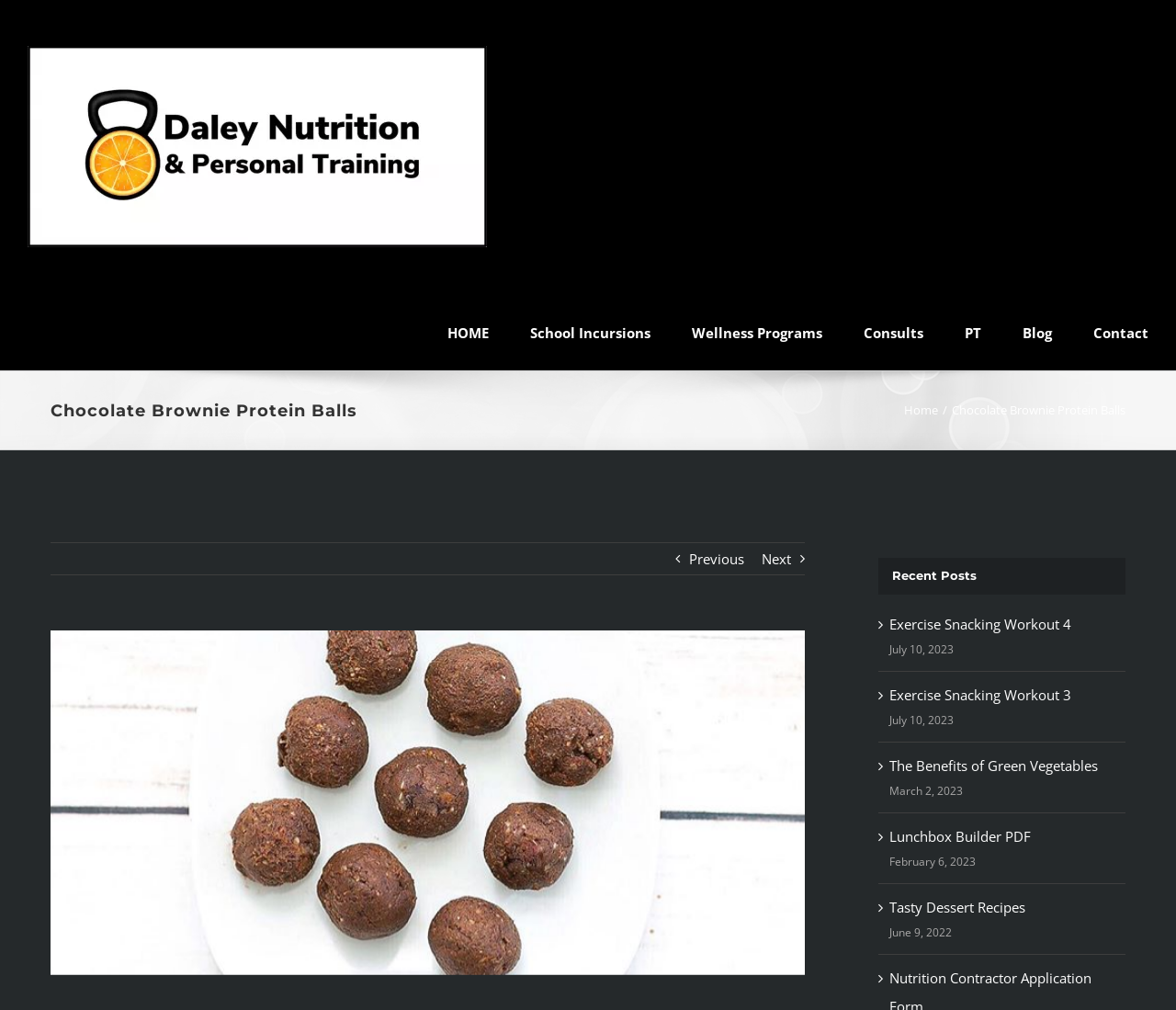Please specify the bounding box coordinates of the region to click in order to perform the following instruction: "Go to the 'Blog' page".

[0.87, 0.29, 0.895, 0.367]